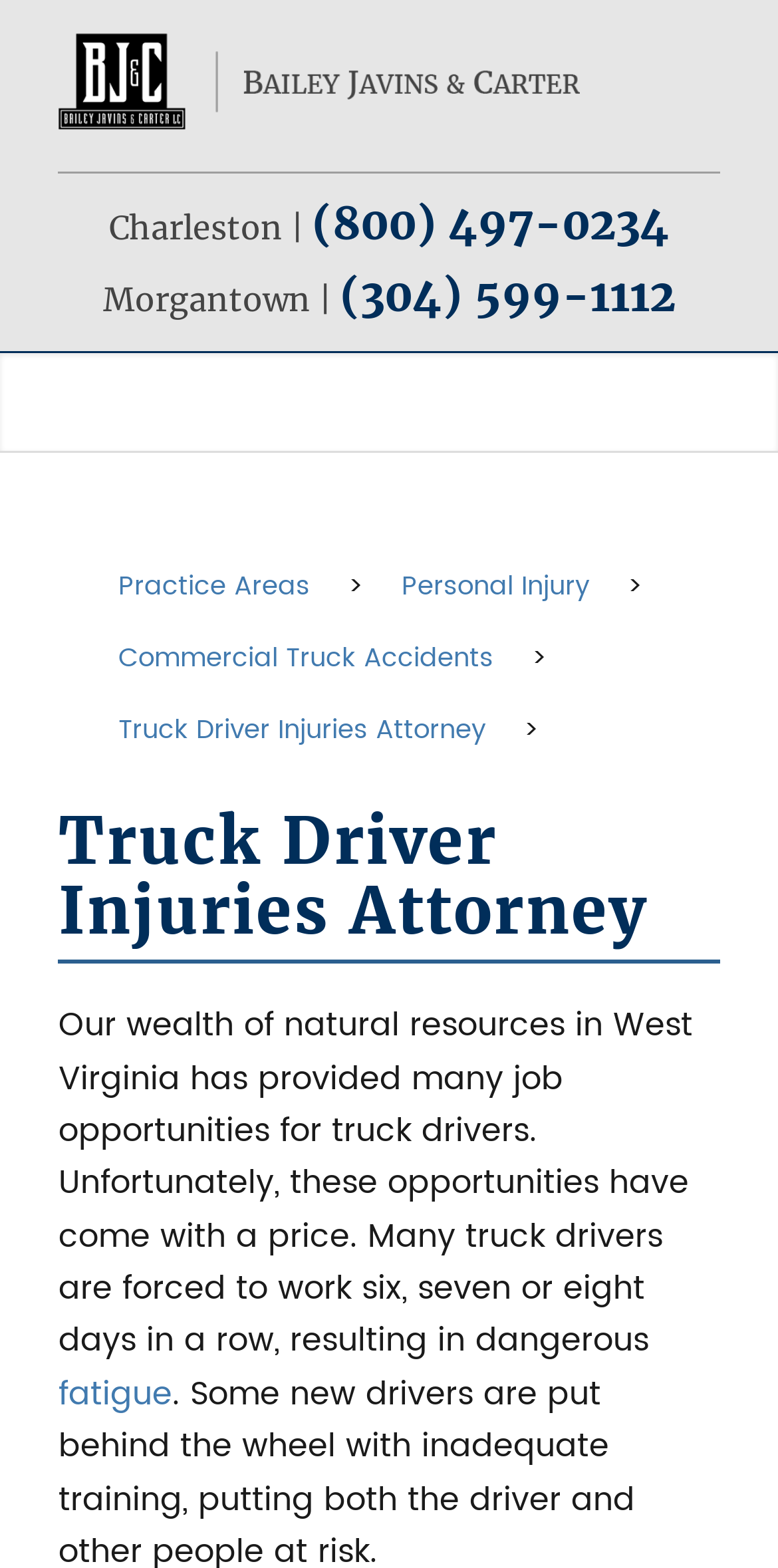What is the purpose of the website?
Please describe in detail the information shown in the image to answer the question.

The website appears to be a law firm's website, and it provides information about truck driver injuries and accidents, suggesting that the purpose of the website is to provide legal services to truck drivers who have been injured.